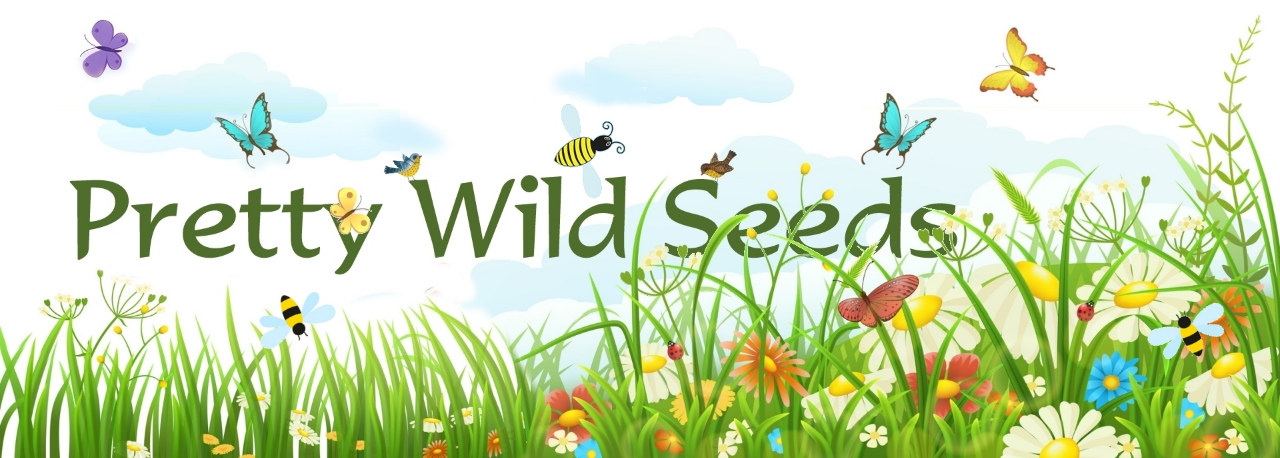Please provide a comprehensive response to the question based on the details in the image: What type of font is used for the text 'Pretty Wild Seeds'?

The text 'Pretty Wild Seeds' is displayed in a friendly, flowing font, which suggests a playful and approachable tone, fitting for a business that specializes in seeds for gardening enthusiasts.